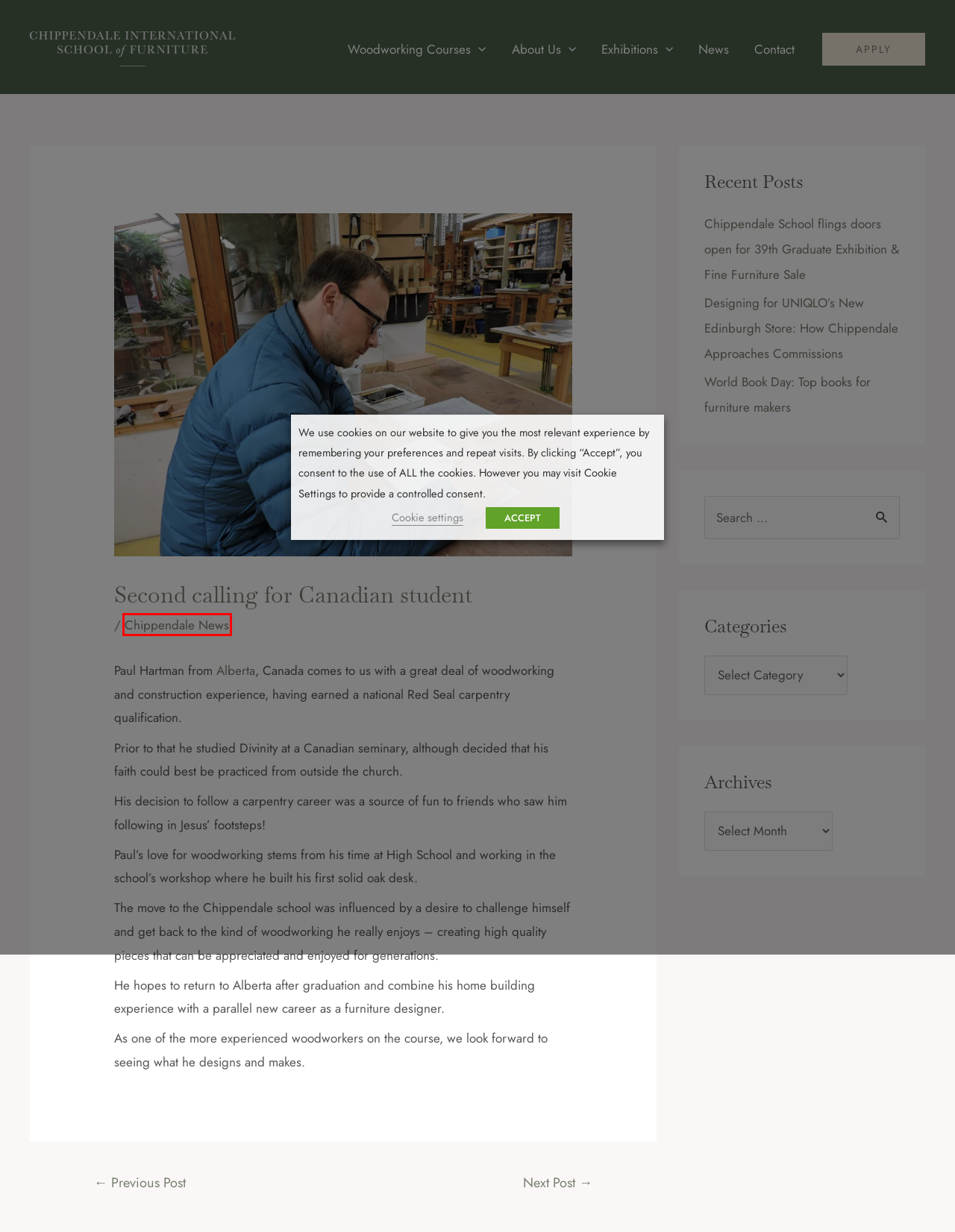Given a screenshot of a webpage with a red bounding box around an element, choose the most appropriate webpage description for the new page displayed after clicking the element within the bounding box. Here are the candidates:
A. World Book Day: Top books for furniture makers - Chippendale School of Furniture
B. Straight from school - Chippendale School of Furniture
C. About Us - Chippendale School of Furniture
D. Furniture Making Courses | Chippendale School of Furniture
E. News - Chippendale School of Furniture
F. Chippendale News Archives - Chippendale School of Furniture
G. The Chippendale School Graduate Exhibition 2022
H. Drawing on experience - Chippendale School of Furniture

F